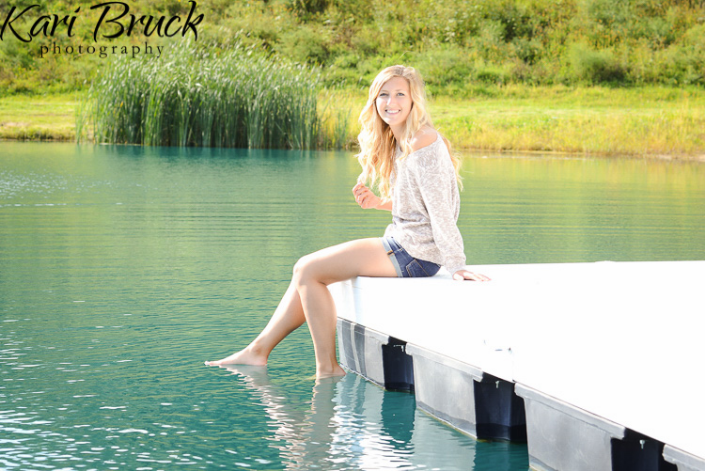What is Courtney wearing on her upper body?
Could you answer the question in a detailed manner, providing as much information as possible?

According to the caption, Courtney is dressed casually in a cozy, loose-fitting sweater, which suggests that she is wearing a sweater on her upper body.